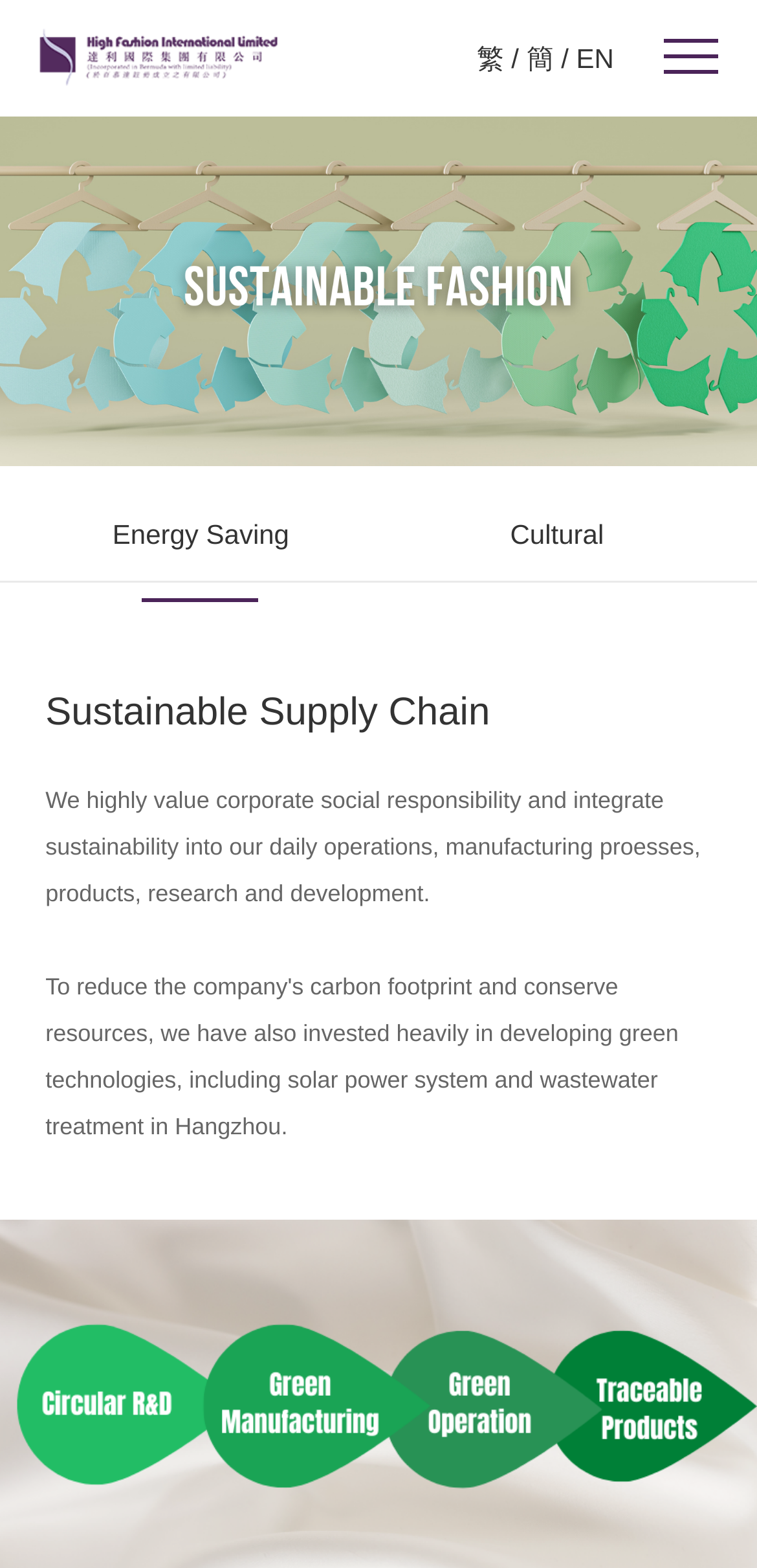Using the provided element description: "Got it", determine the bounding box coordinates of the corresponding UI element in the screenshot.

None